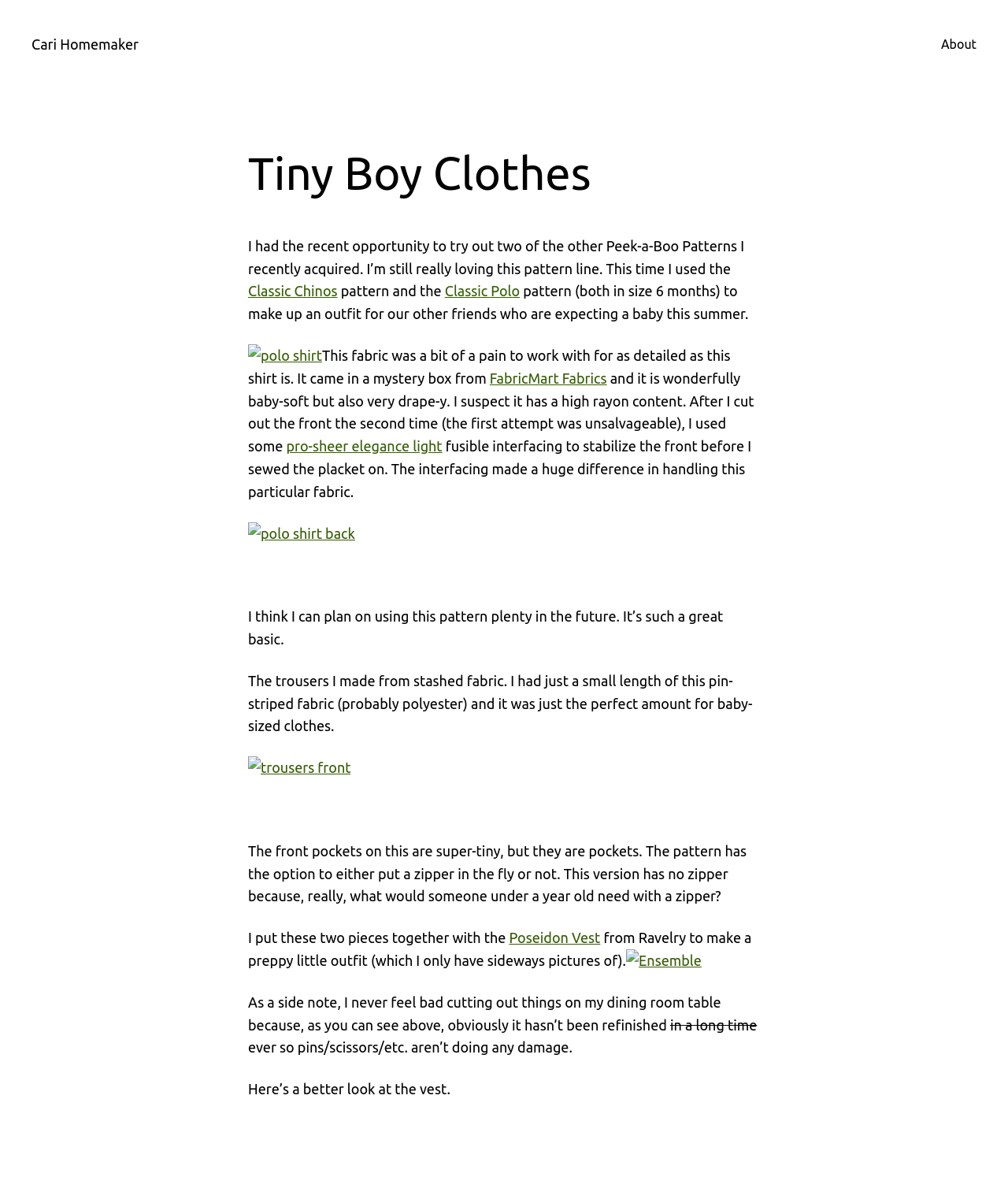Using the provided description: "About", find the bounding box coordinates of the corresponding UI element. The output should be four float numbers between 0 and 1, in the format [left, top, right, bottom].

[0.934, 0.029, 0.969, 0.046]